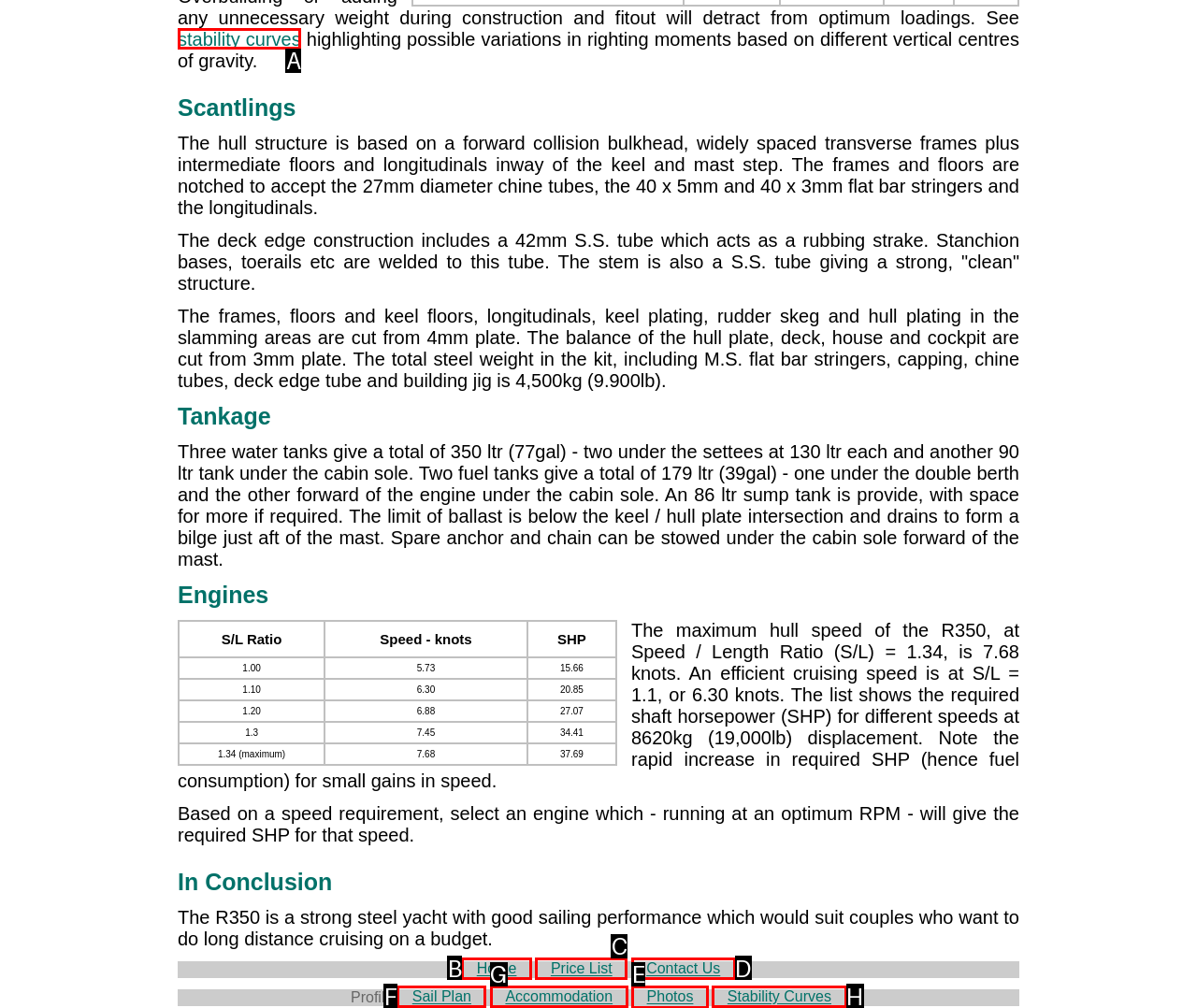For the task: view photos, tell me the letter of the option you should click. Answer with the letter alone.

E